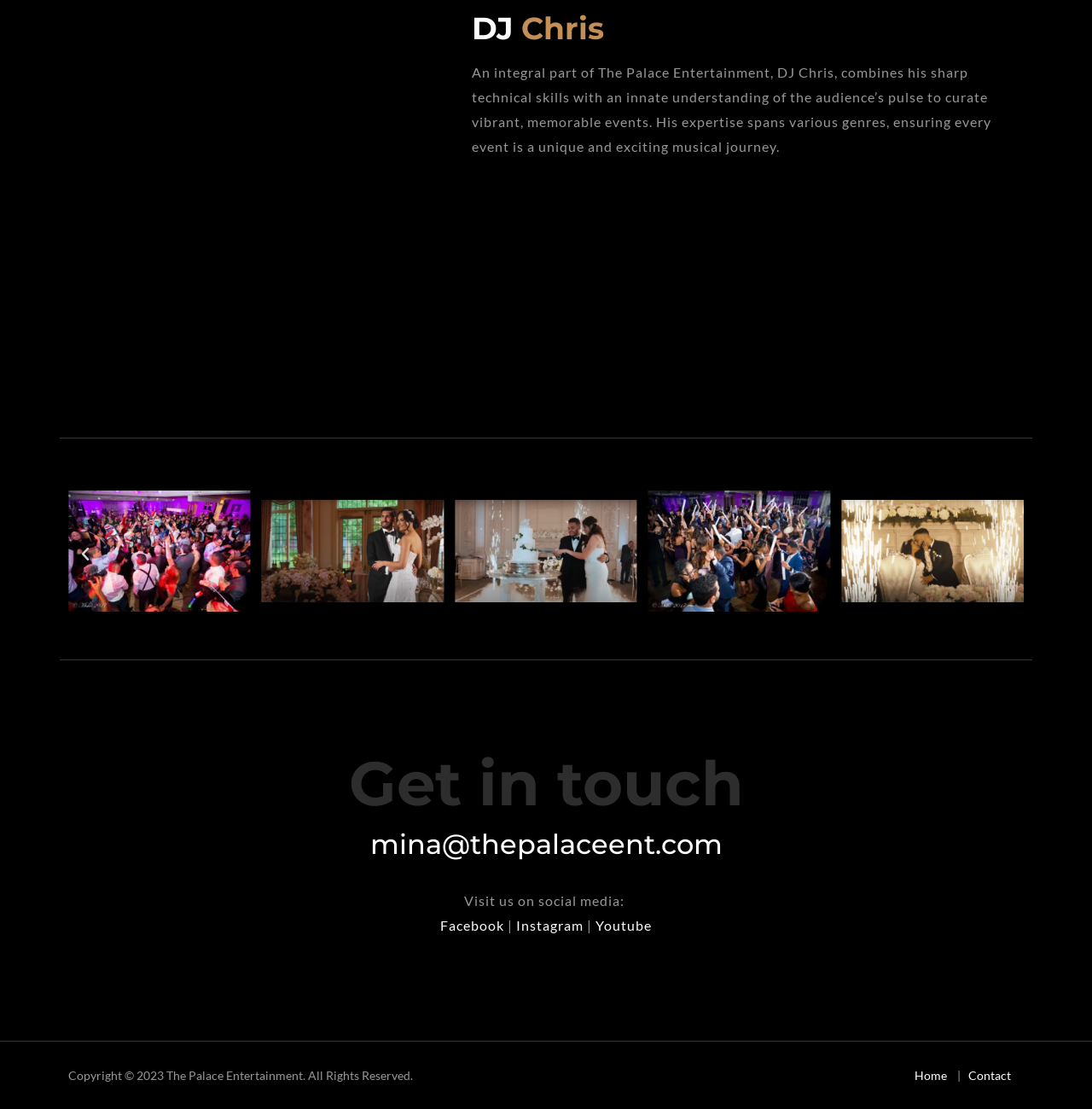Specify the bounding box coordinates of the element's area that should be clicked to execute the given instruction: "Contact DJ Chris via email". The coordinates should be four float numbers between 0 and 1, i.e., [left, top, right, bottom].

[0.339, 0.746, 0.661, 0.776]